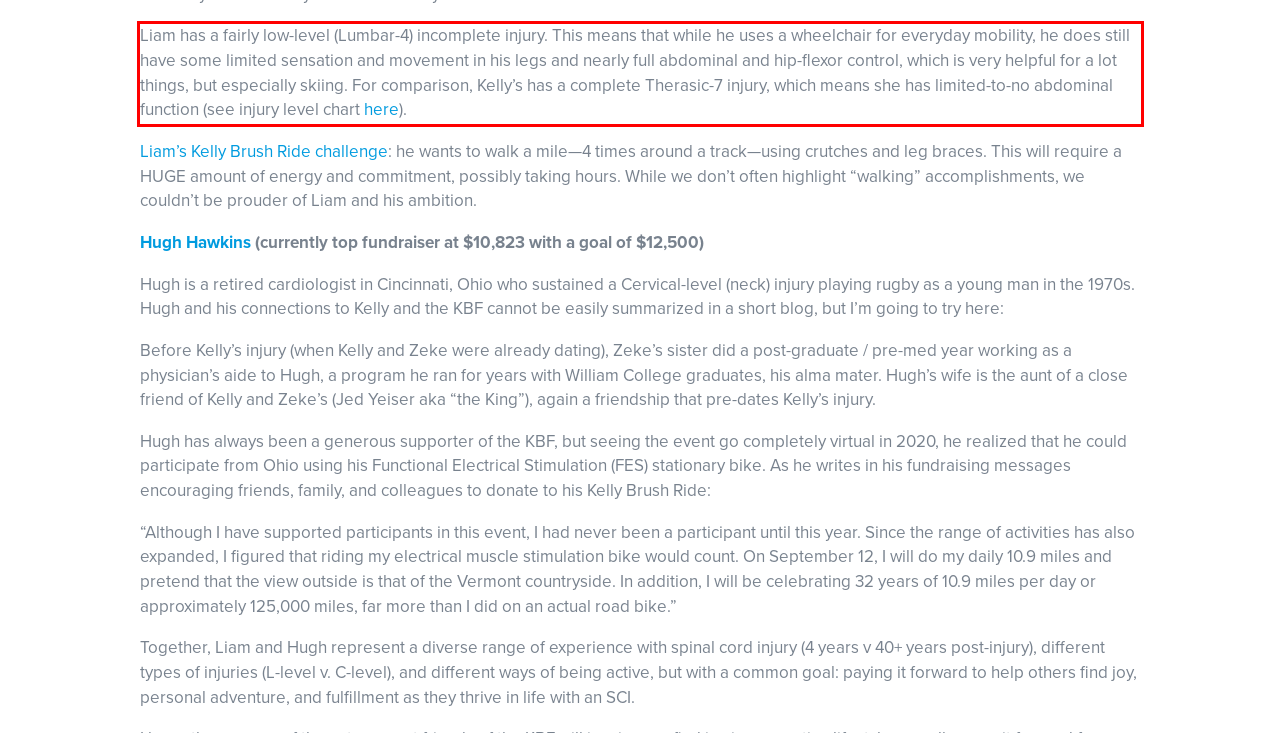You are provided with a screenshot of a webpage containing a red bounding box. Please extract the text enclosed by this red bounding box.

Liam has a fairly low-level (Lumbar-4) incomplete injury. This means that while he uses a wheelchair for everyday mobility, he does still have some limited sensation and movement in his legs and nearly full abdominal and hip-flexor control, which is very helpful for a lot things, but especially skiing. For comparison, Kelly’s has a complete Therasic-7 injury, which means she has limited-to-no abdominal function (see injury level chart here).